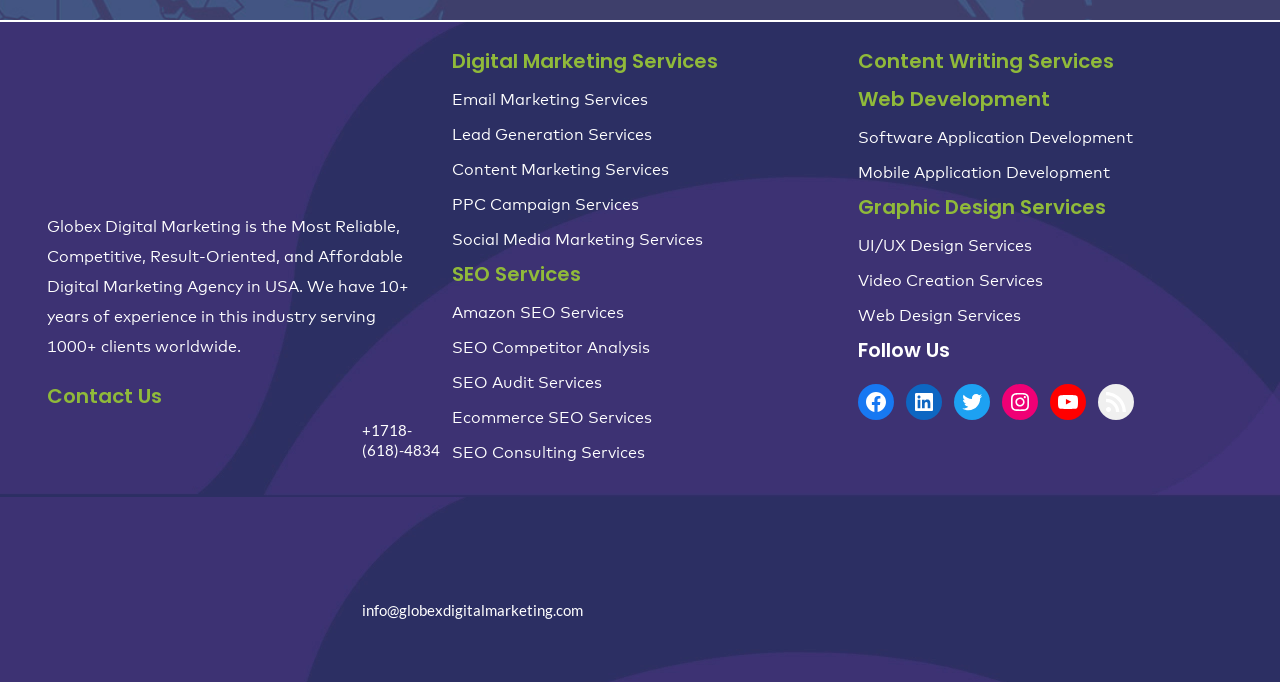Please determine the bounding box coordinates for the element that should be clicked to follow these instructions: "Visit Facebook page".

None